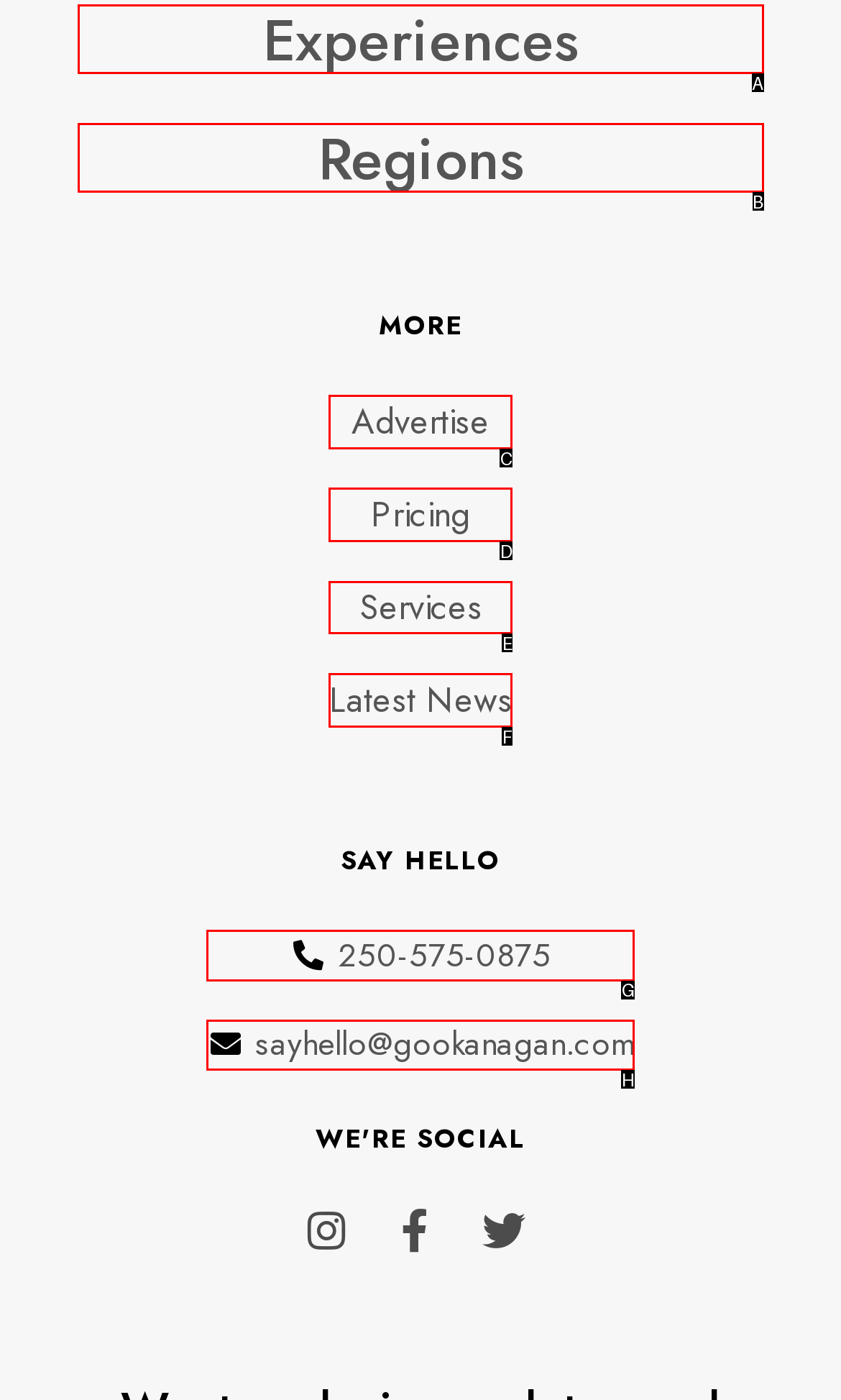Determine which option you need to click to execute the following task: Learn about Services. Provide your answer as a single letter.

E